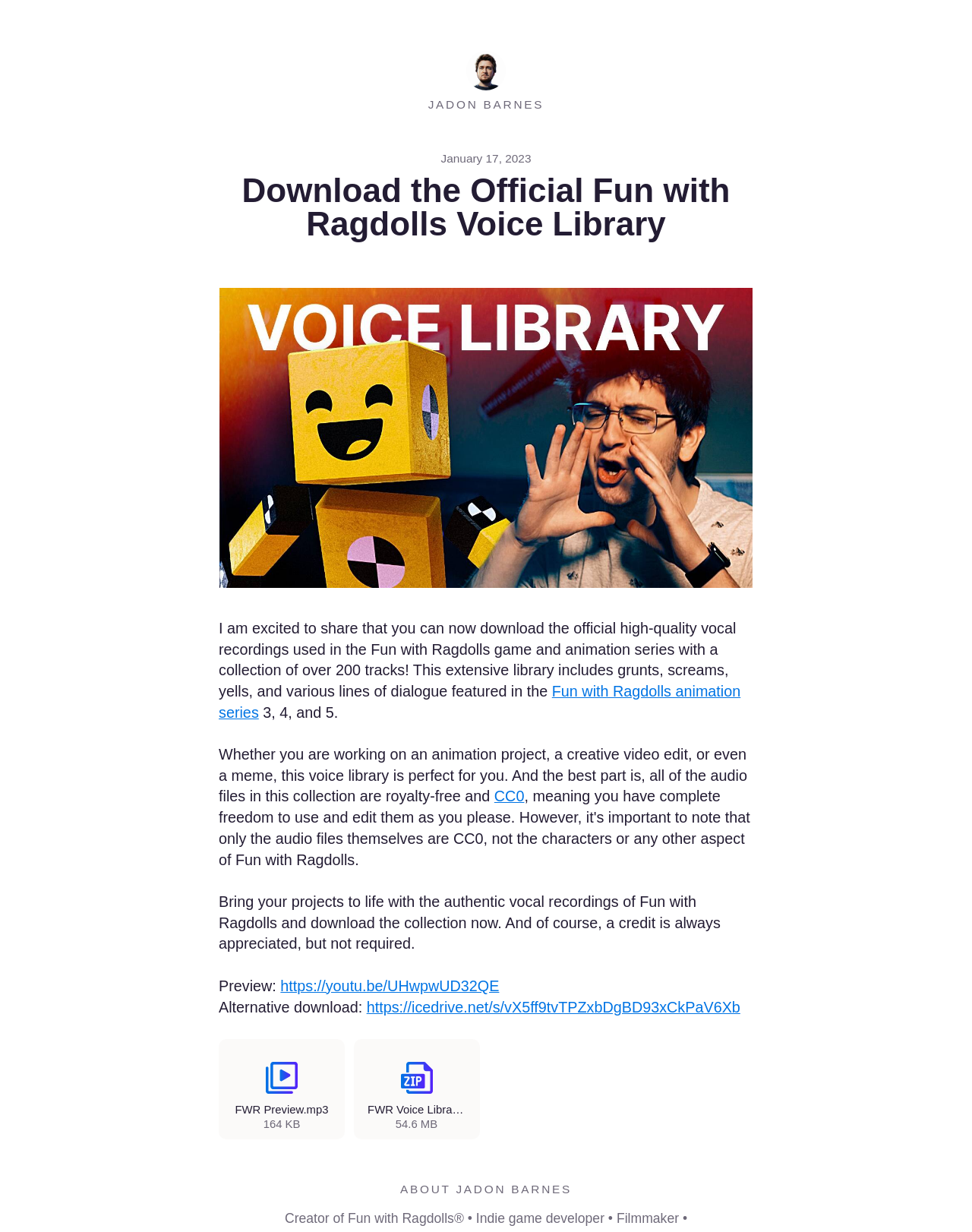Find the bounding box coordinates of the element's region that should be clicked in order to follow the given instruction: "Download the FWR Preview.mp3". The coordinates should consist of four float numbers between 0 and 1, i.e., [left, top, right, bottom].

[0.225, 0.843, 0.355, 0.925]